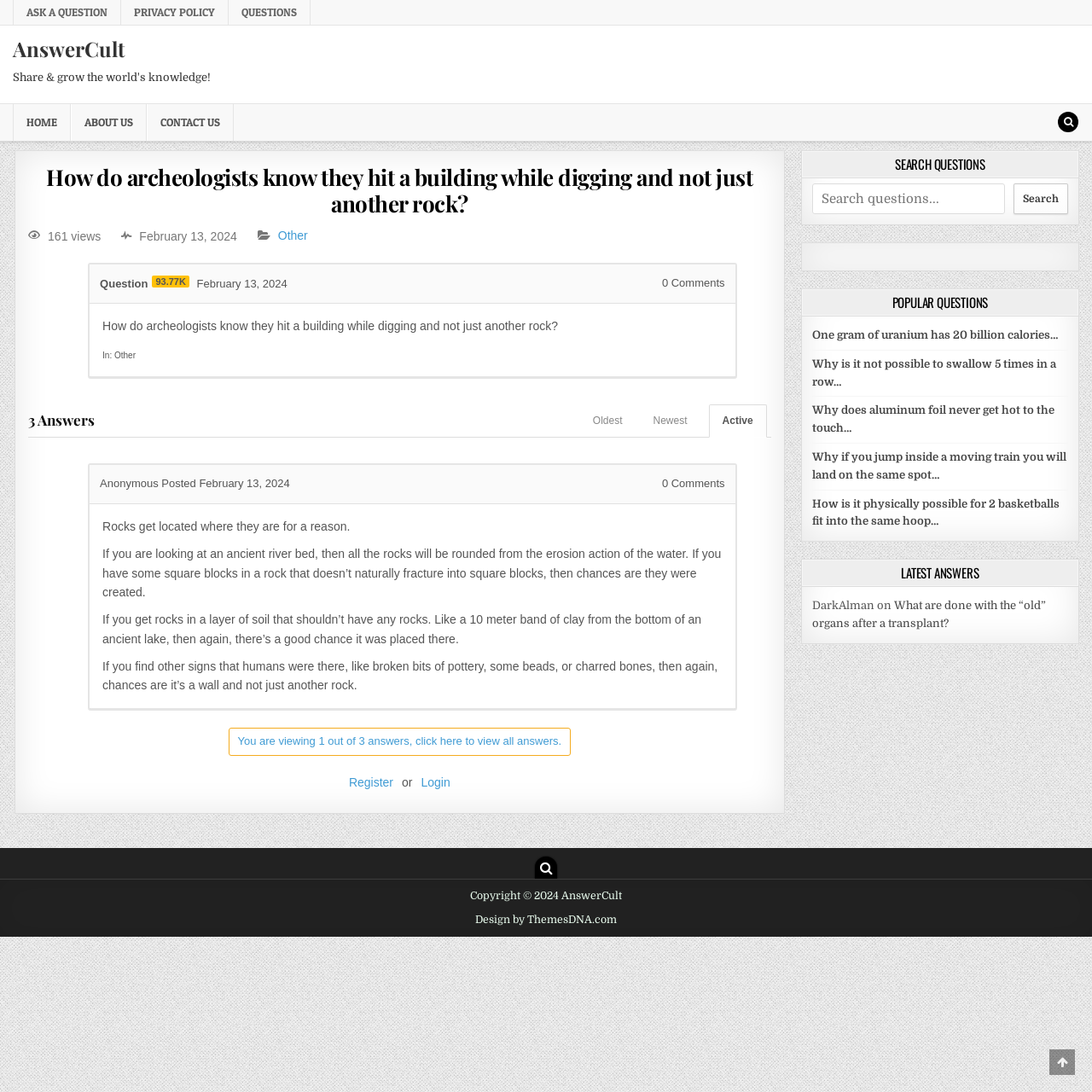What is the title of the article?
Provide a one-word or short-phrase answer based on the image.

How do archeologists know they hit a building while digging and not just another rock?